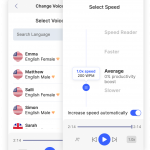Provide a rich and detailed narrative of the image.

The image displays the user interface for a text-to-speech application, showcasing options to customize audio playback settings. On the left side, users can select from a variety of voices, including male and female options labeled with names like "Emma," "Matthew," and "Salli," each accompanied by flag icons indicating language preferences, such as English. The right side of the interface features a speed slider, allowing users to adjust the reading speed from a slower pace to a faster one, with an emphasis on average productivity. A toggle option labeled "Increase speed automatically" allows for further customization of the listening experience. This interface is designed to enhance user engagement with the app by providing a straightforward method for adjusting voice selection and playback speed, making audio content more accessible and user-friendly.